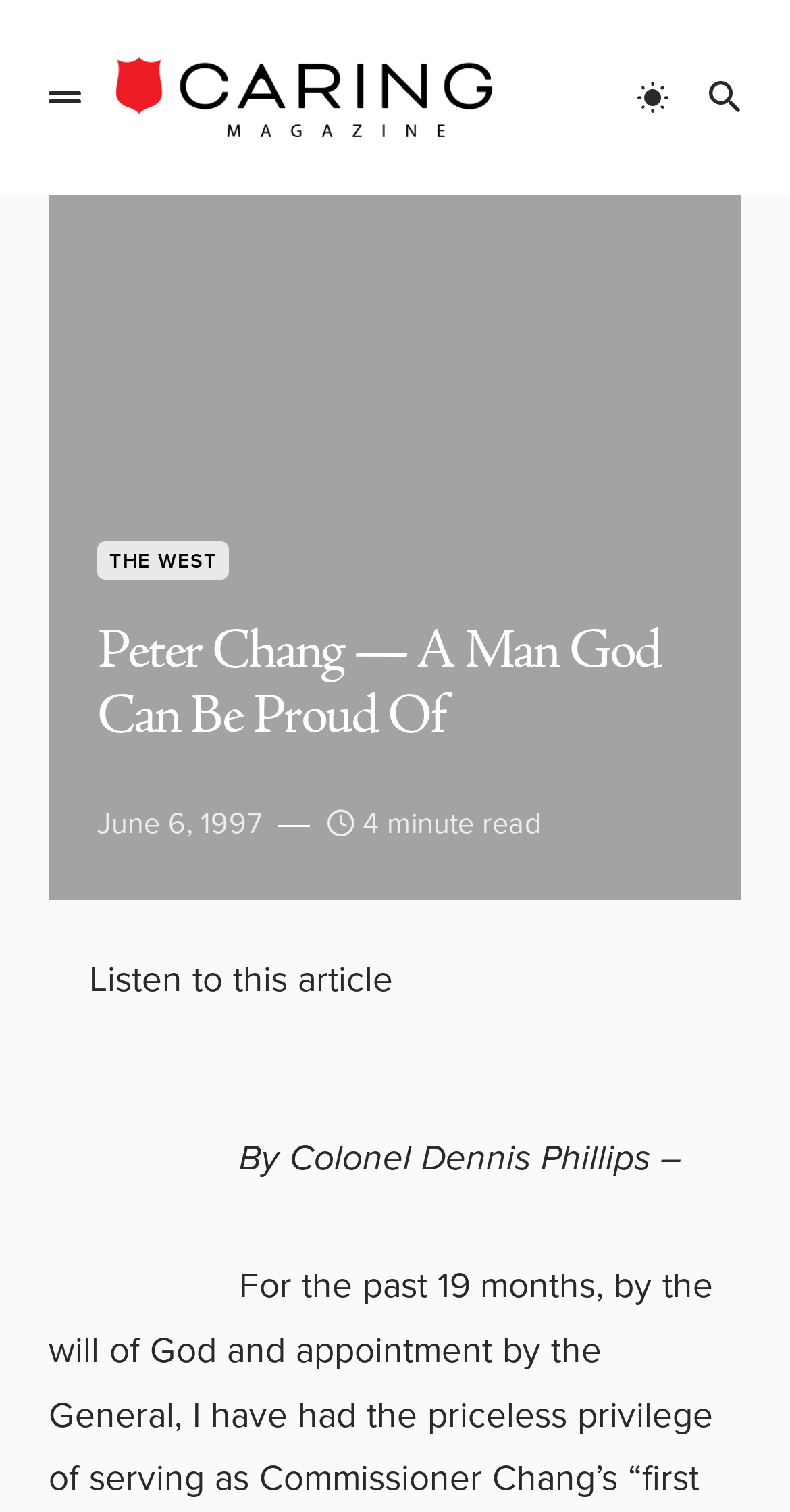What is the date mentioned in the article?
Based on the image, answer the question with as much detail as possible.

I looked for the StaticText element with a date format and found the date 'June 6, 1997' which is a child of the root element.